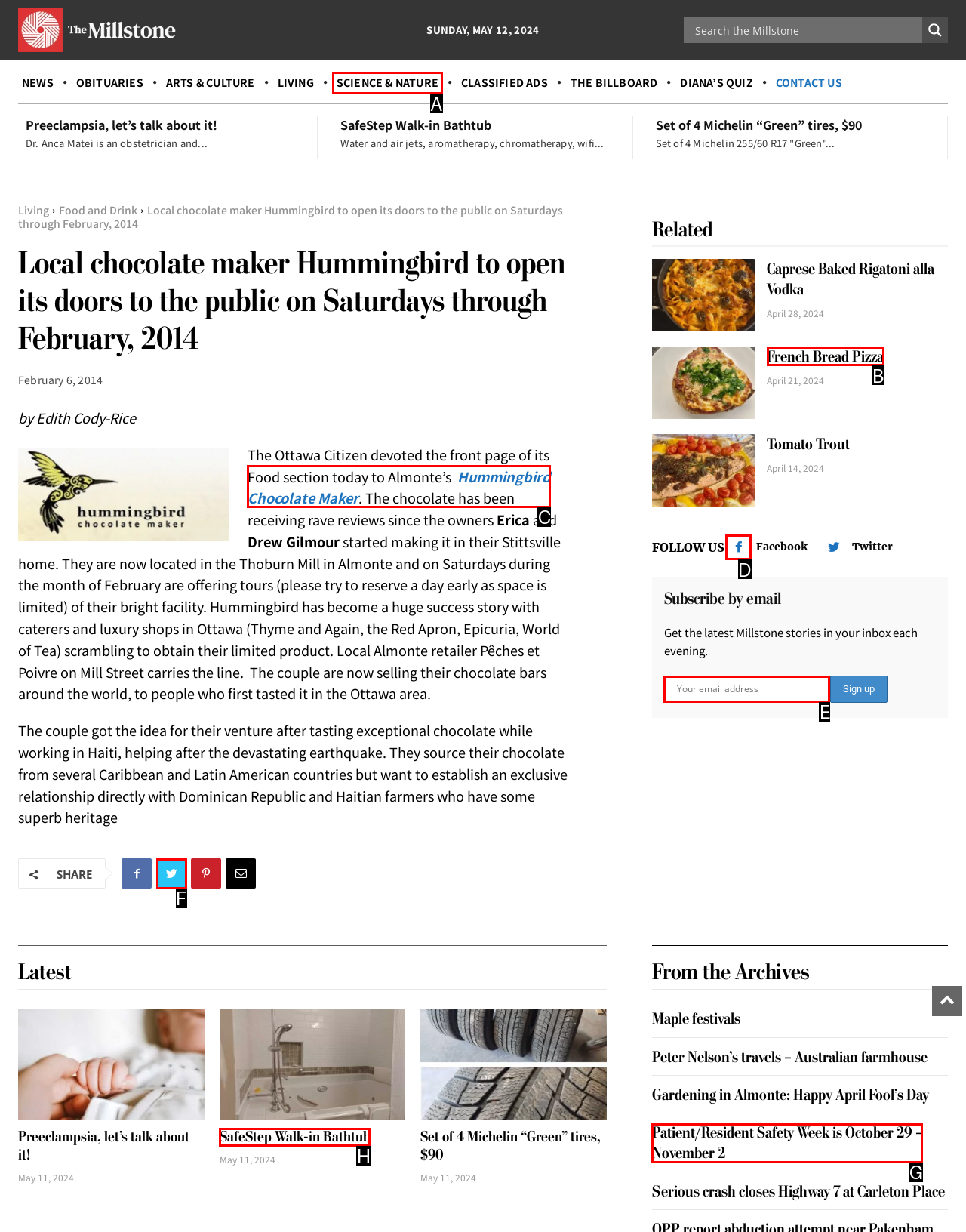Pick the HTML element that should be clicked to execute the task: Visit Hummingbird Chocolate Maker
Respond with the letter corresponding to the correct choice.

C